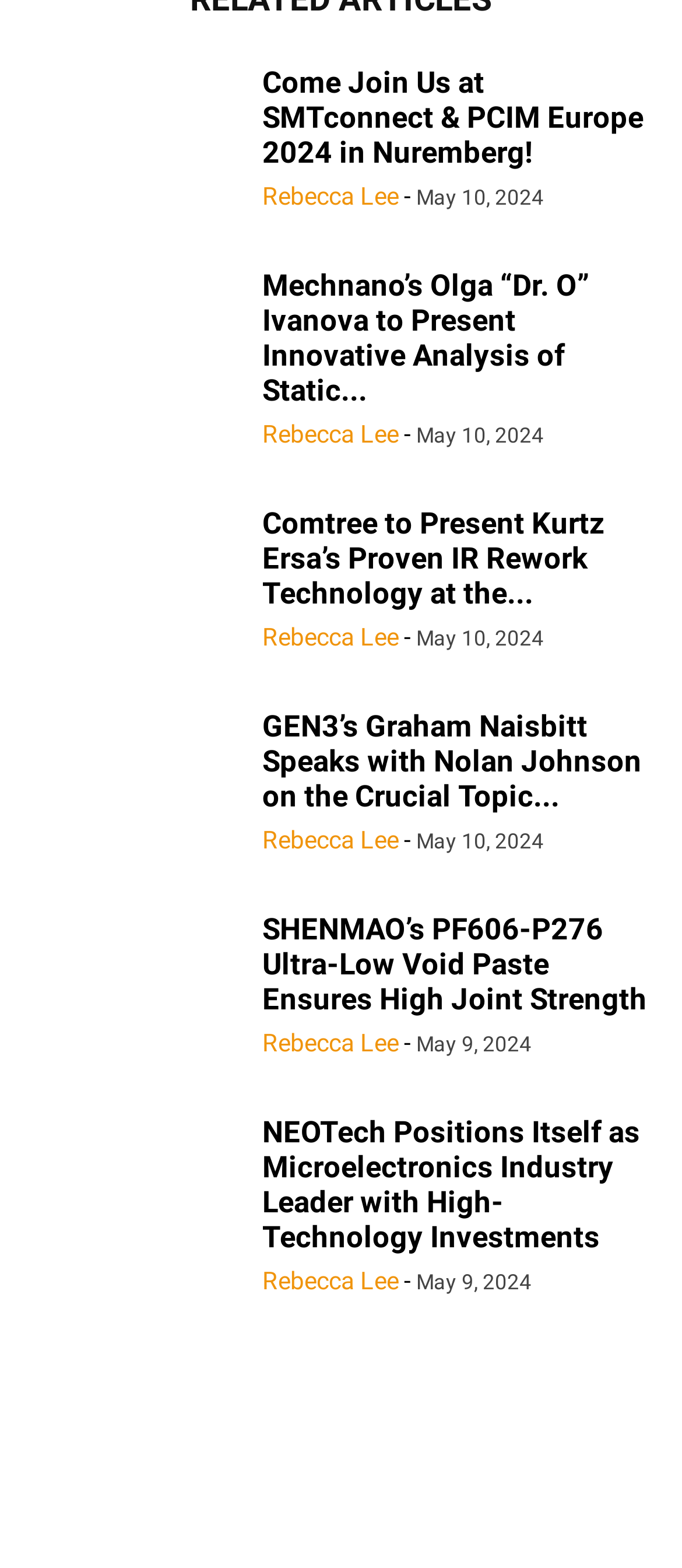Based on the image, please respond to the question with as much detail as possible:
How many images are on this webpage?

I counted the number of image elements on the webpage, and there are 10 images, each corresponding to a separate article.